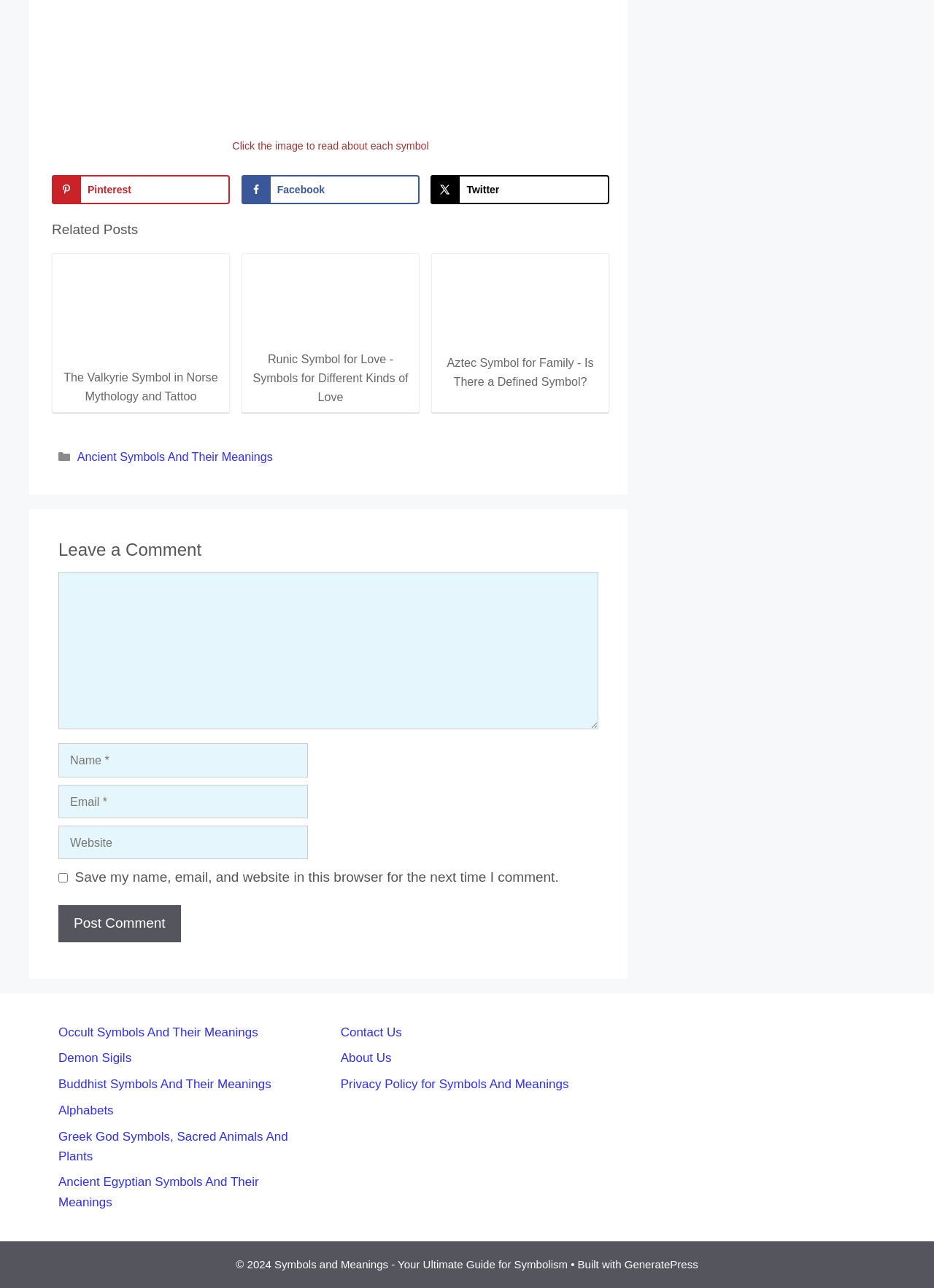What is the theme of the links in the complementary section?
Based on the image, provide your answer in one word or phrase.

Symbols and meanings